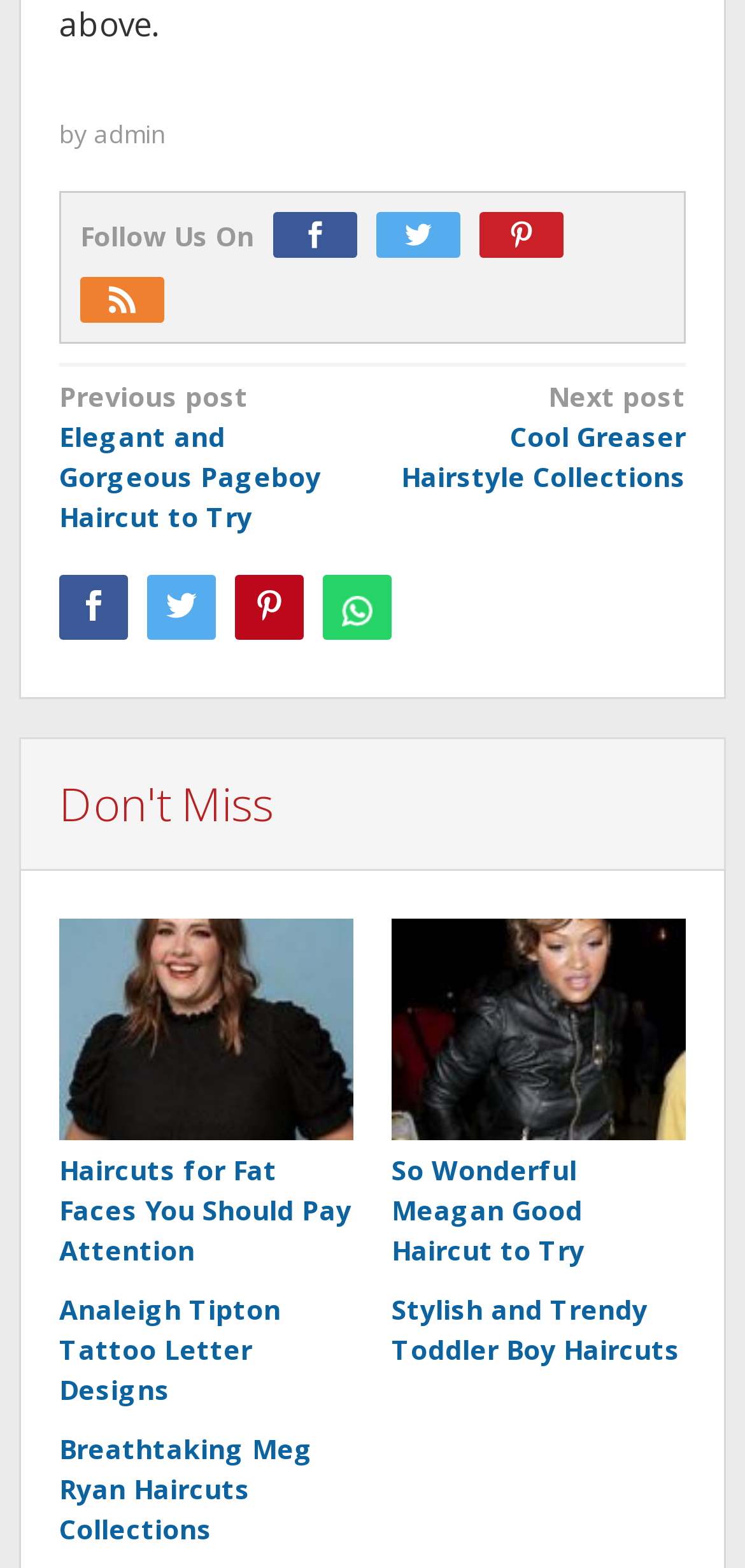Answer the question with a brief word or phrase:
What is the purpose of the links at the bottom of the page?

Social media links